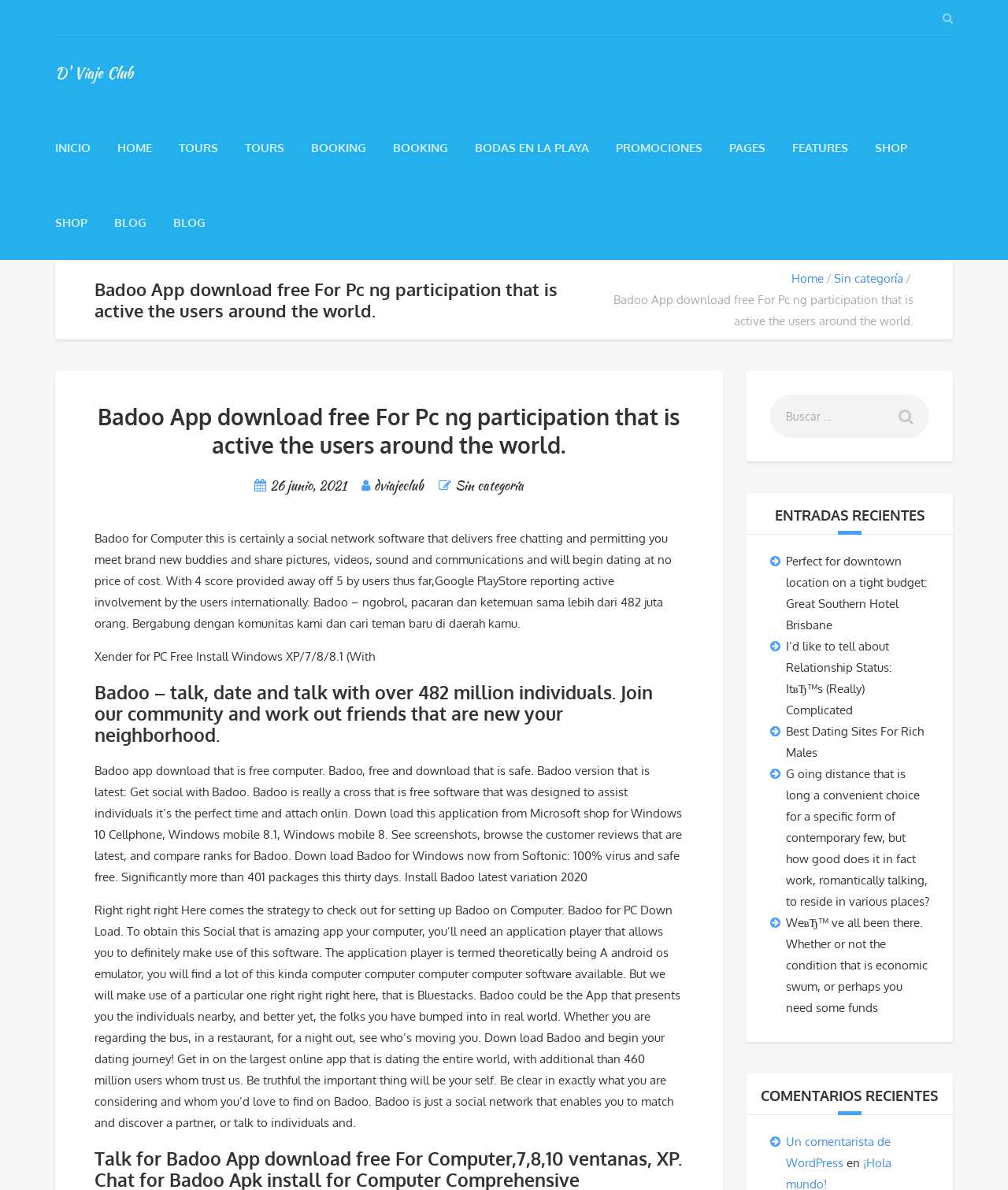Identify the bounding box of the UI component described as: "Pages".

[0.723, 0.118, 0.759, 0.13]